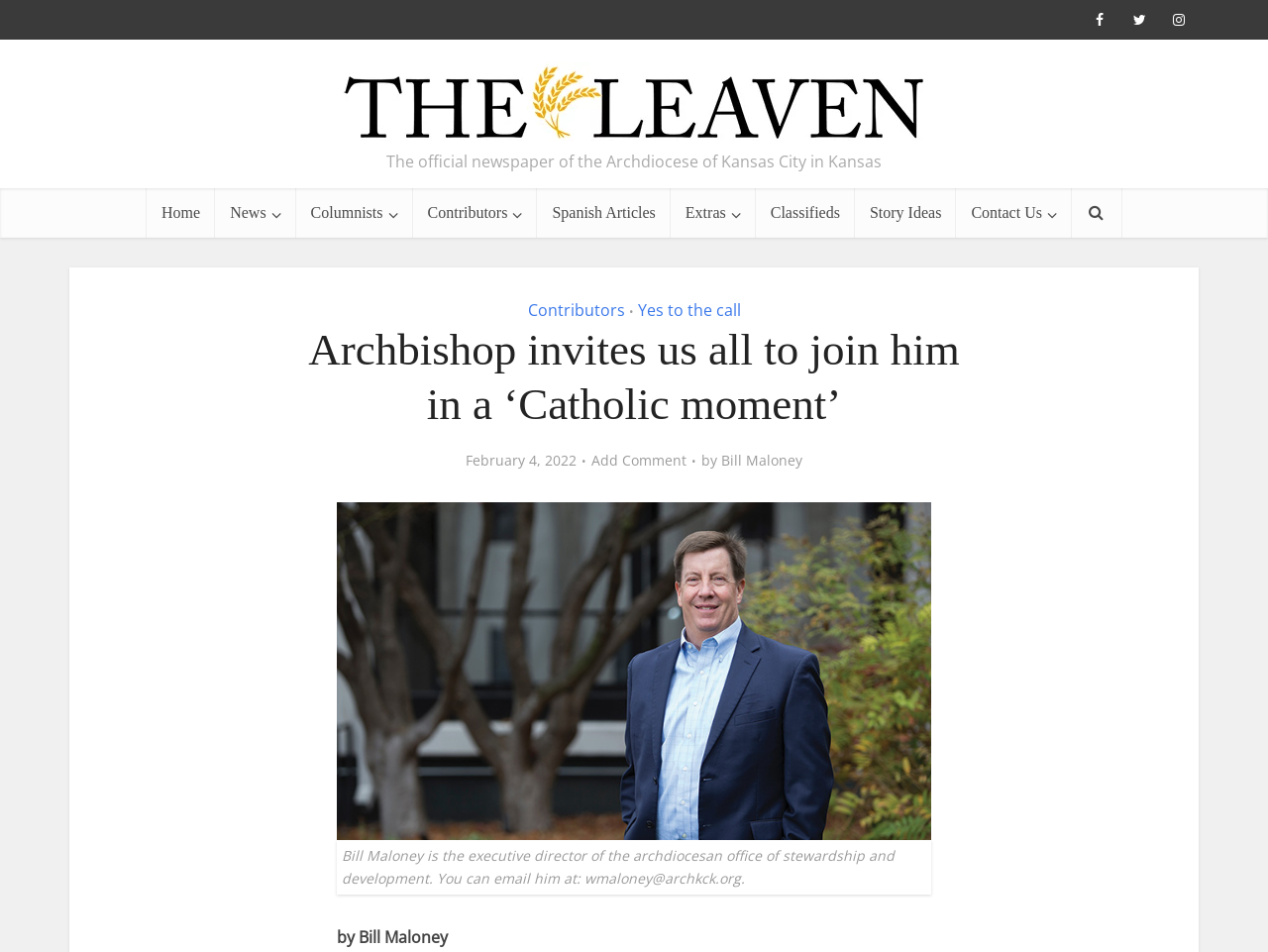What is the name of the newspaper?
Using the image as a reference, give an elaborate response to the question.

I found the answer by looking at the top of the webpage, where it says 'The Leaven Catholic Newspaper' in a prominent location, and it's also mentioned in the image description.